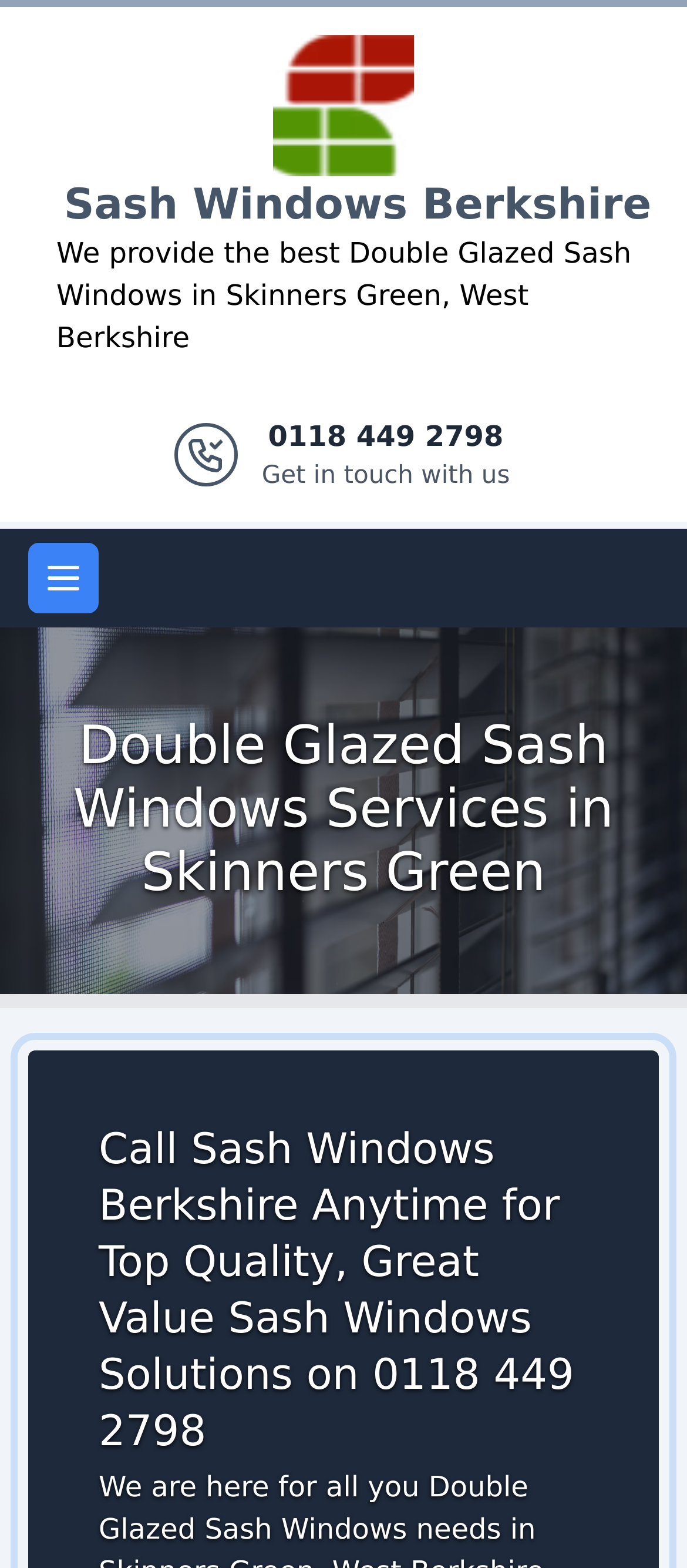What is the phone number to get in touch?
Answer the question with just one word or phrase using the image.

0118 449 2798